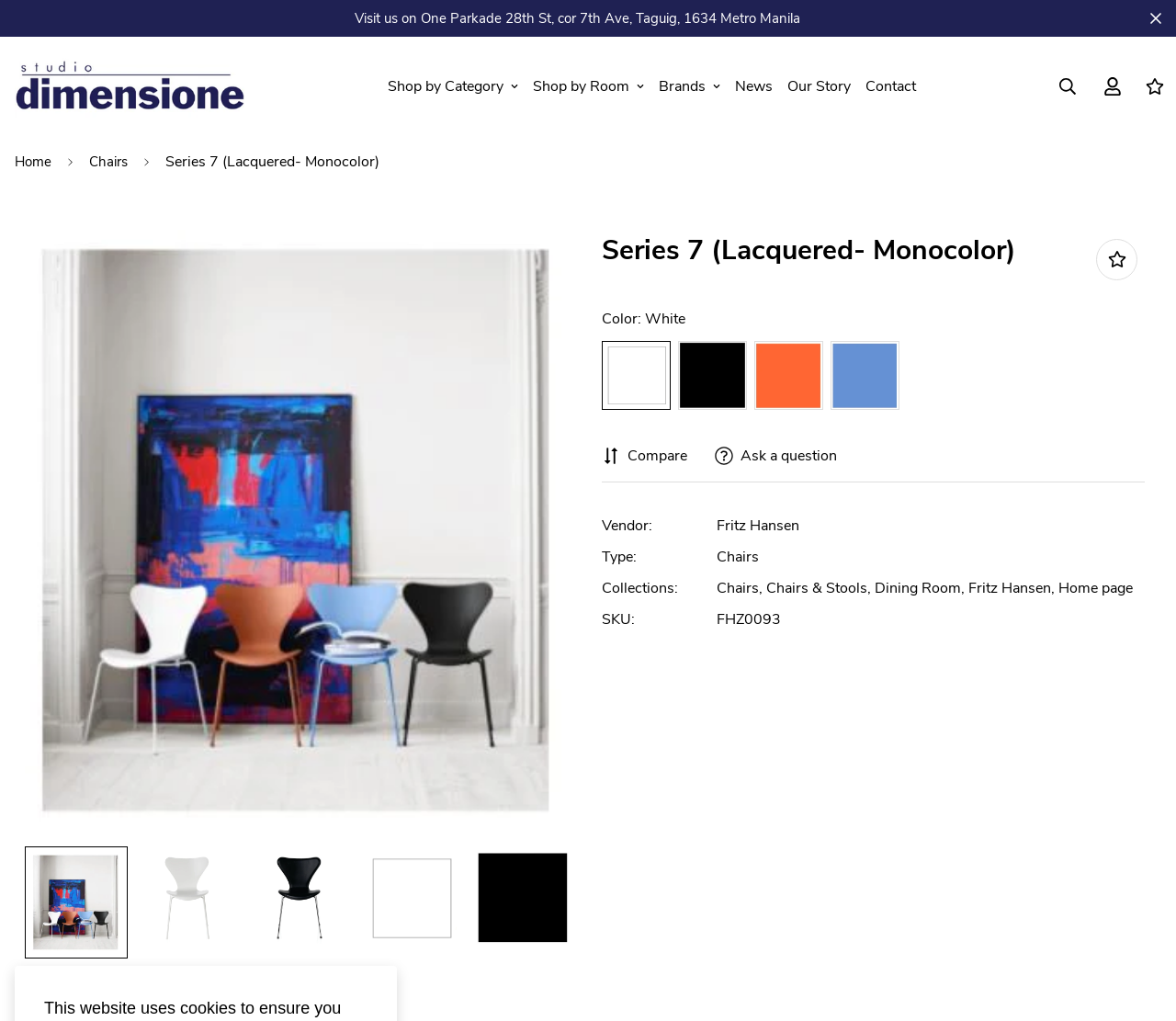Can you show the bounding box coordinates of the region to click on to complete the task described in the instruction: "Visit the Studio Dimensione website"?

[0.012, 0.036, 0.208, 0.133]